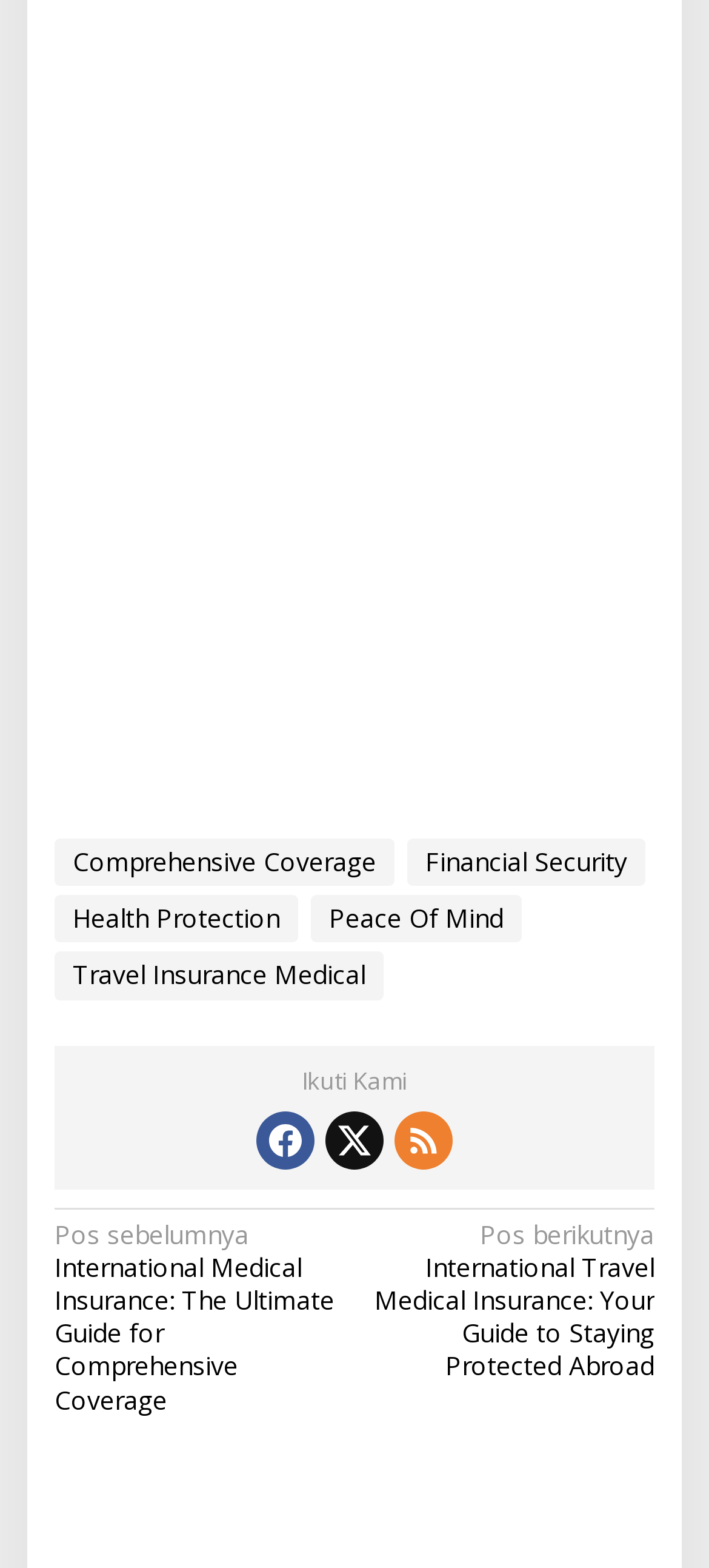Determine the bounding box coordinates of the element that should be clicked to execute the following command: "Follow Pos on Facebook".

[0.362, 0.709, 0.444, 0.746]